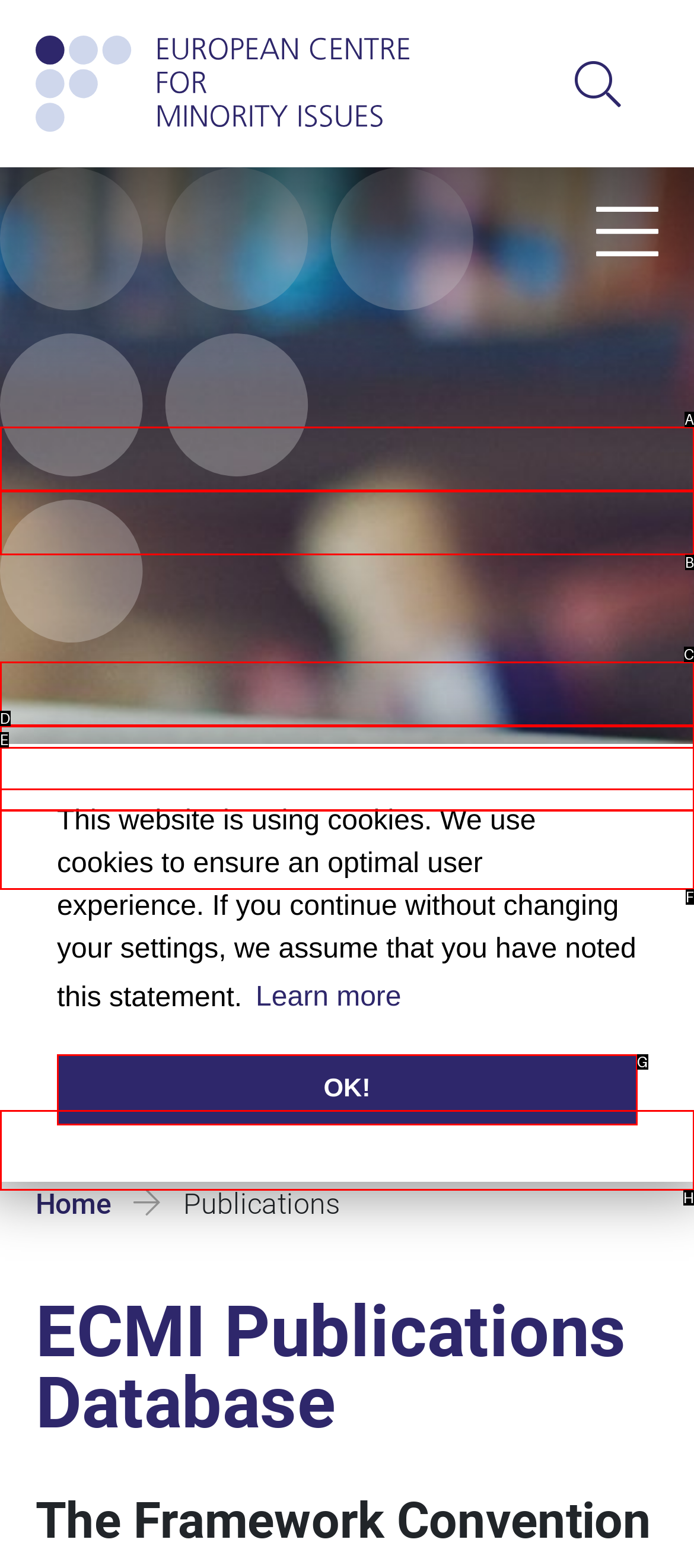Which HTML element matches the description: Issue Briefs?
Reply with the letter of the correct choice.

C